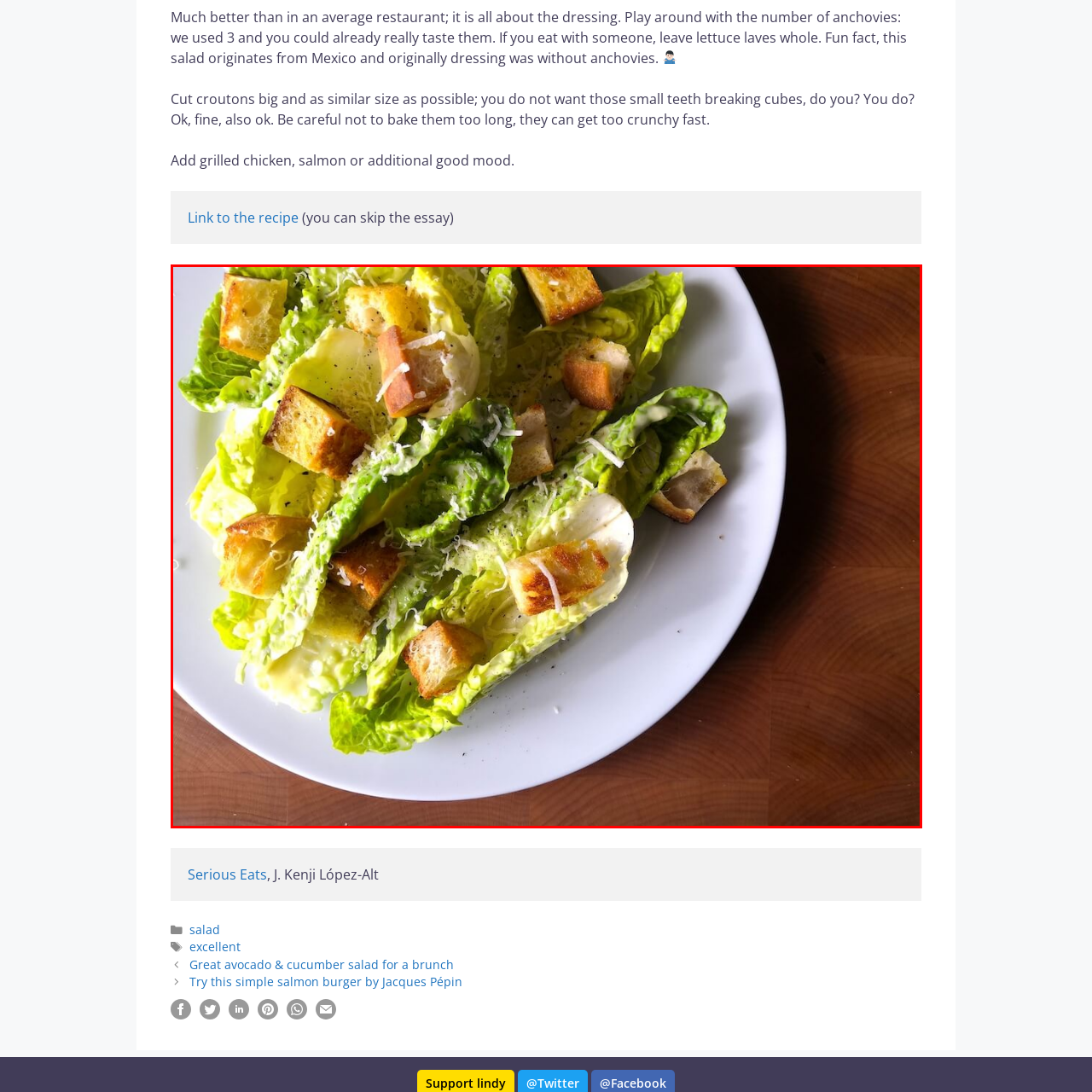Detail the scene within the red-bordered box in the image, including all relevant features and actions.

A beautifully arranged Caesar salad sits on a white plate, showcasing crisp romaine lettuce leaves, generously topped with crunchy croutons, and a sprinkle of grated cheese. The vibrant greens are complemented by a light, creamy dressing that elegantly coats the salad, inviting anticipation for a refreshing and flavorful bite. This traditional dish, known for its rich flavors and textures, is perfect for a light lunch or as an accompanying side at dinner. Enjoy the delightful contrast of the fresh leaves with the savory croutons, enhanced by the classic Caesar dressing that originated from Mexico, creating a perfect balance of taste and visual appeal.